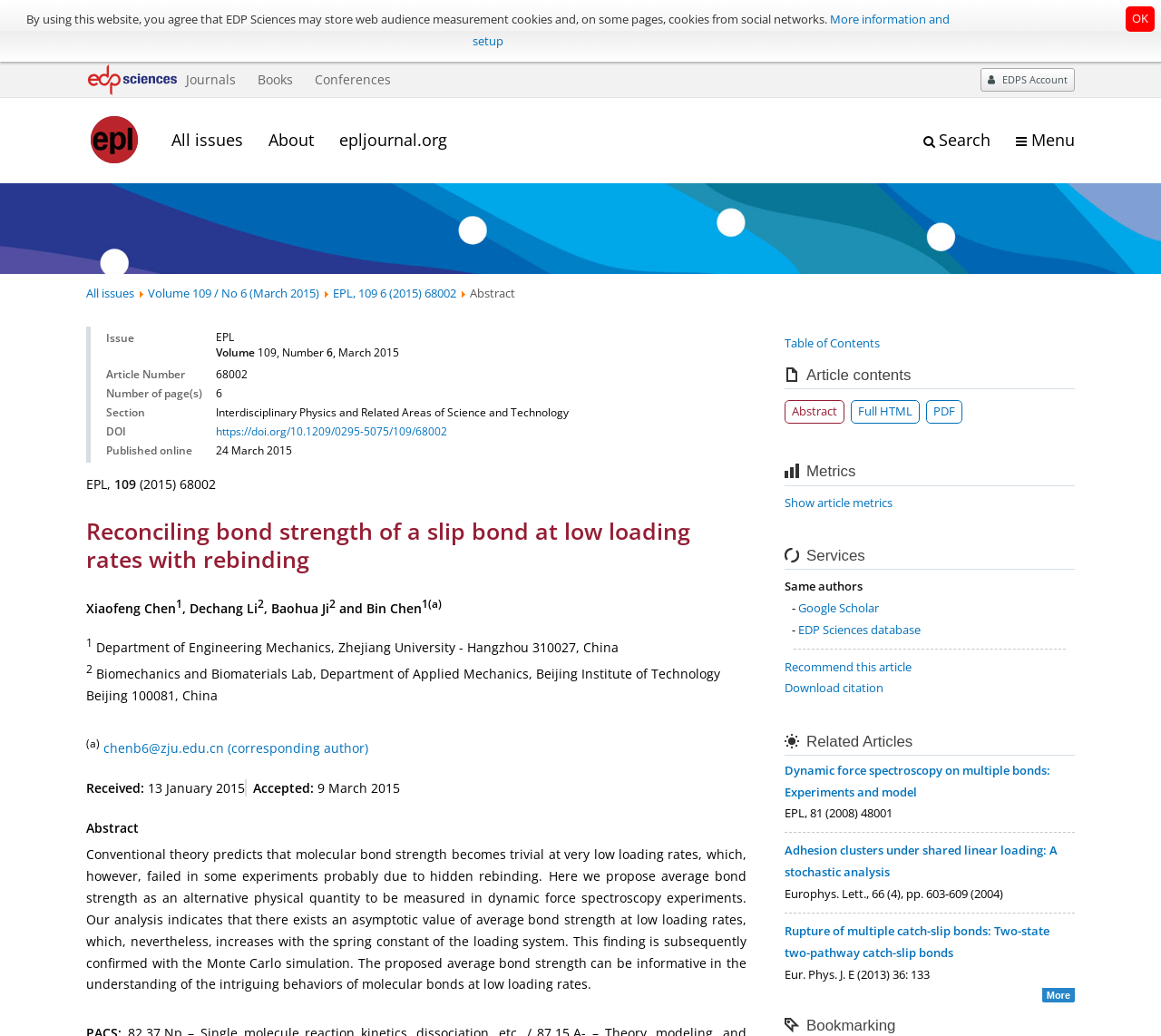Please identify the bounding box coordinates of the region to click in order to complete the task: "Visit the EPL journal homepage". The coordinates must be four float numbers between 0 and 1, specified as [left, top, right, bottom].

[0.074, 0.11, 0.126, 0.162]